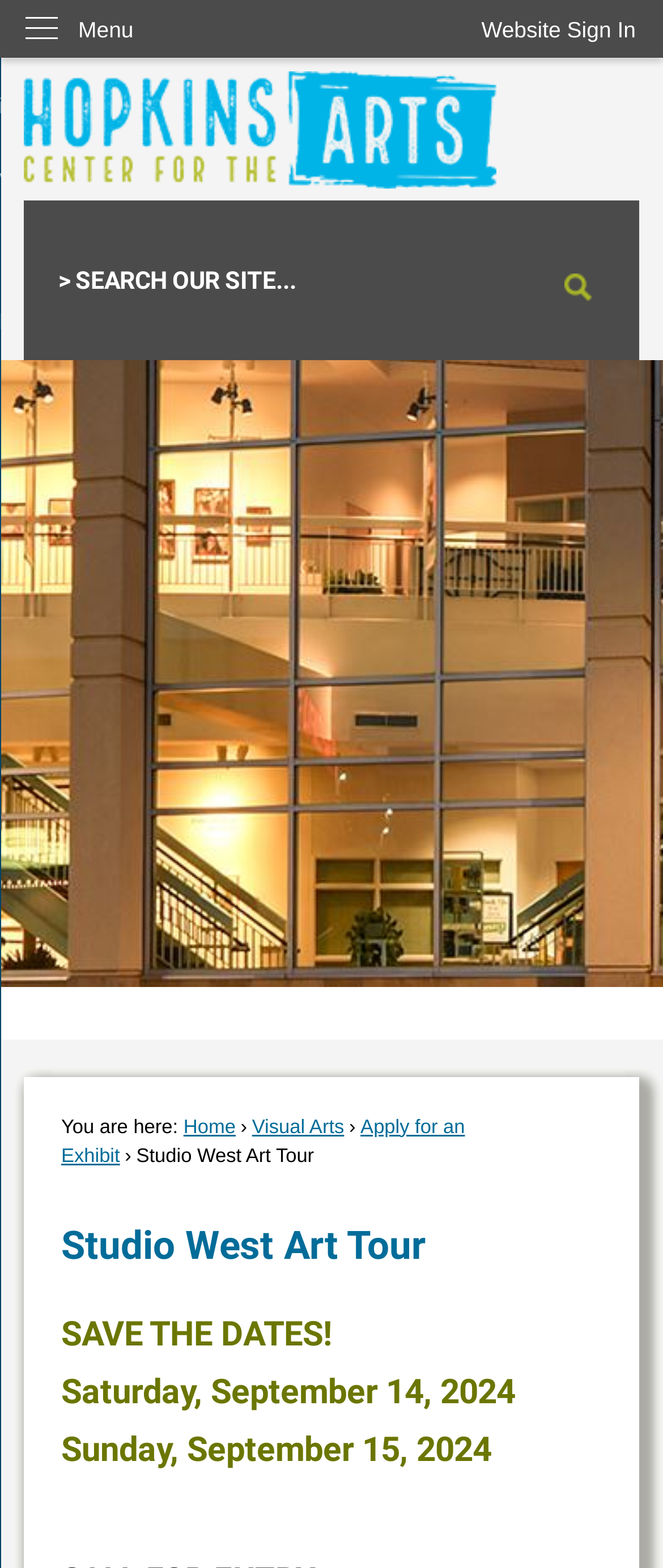What is the current page of the website?
Could you give a comprehensive explanation in response to this question?

The webpage contains a link labeled 'Homepage', which suggests that the current page is the homepage of the website.